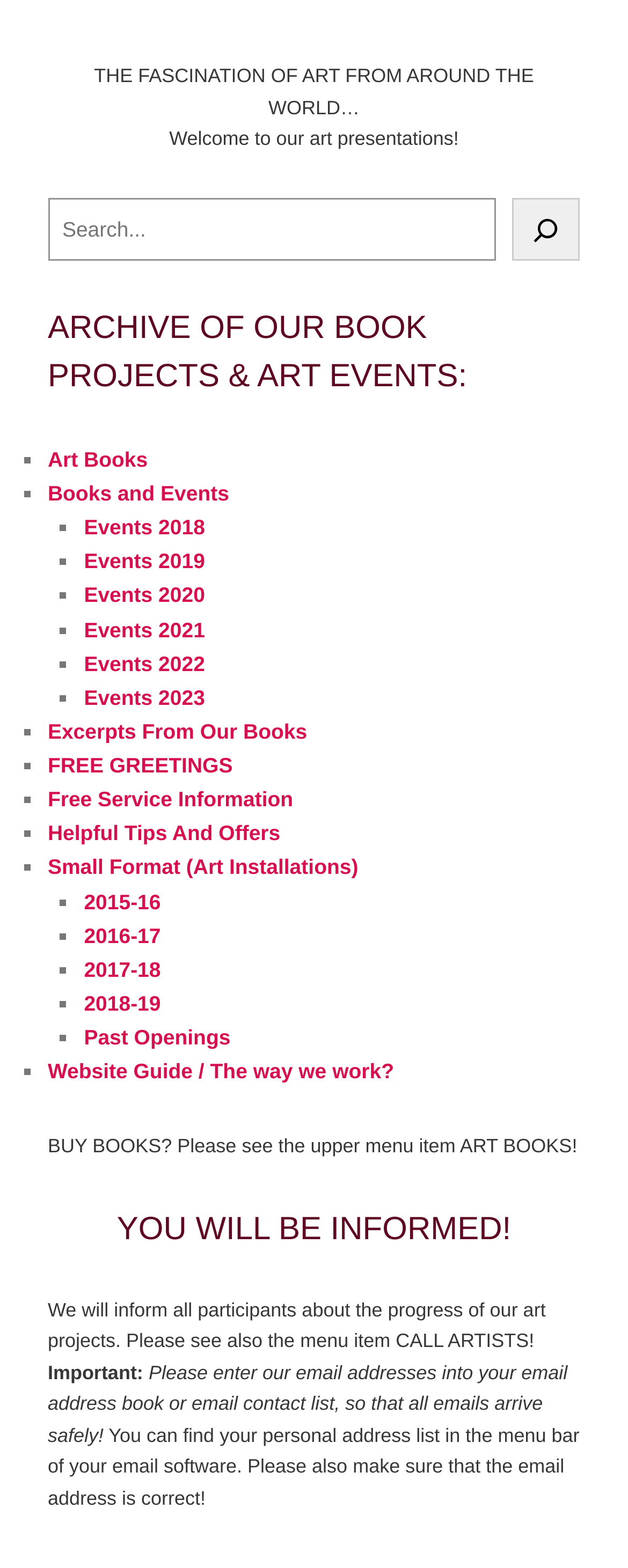Please locate the bounding box coordinates of the region I need to click to follow this instruction: "Get free greetings".

[0.076, 0.48, 0.37, 0.496]